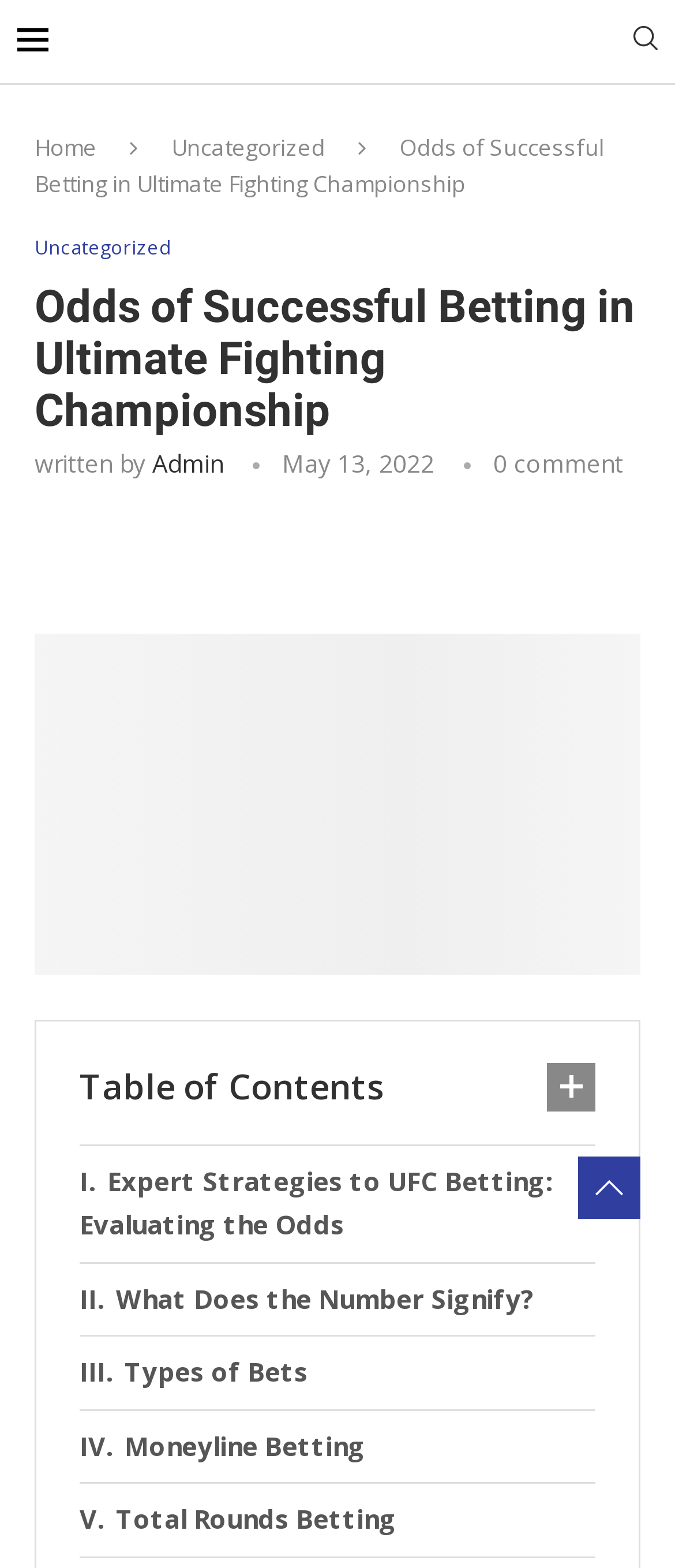What is the date of the article?
Using the image, provide a concise answer in one word or a short phrase.

May 13, 2022